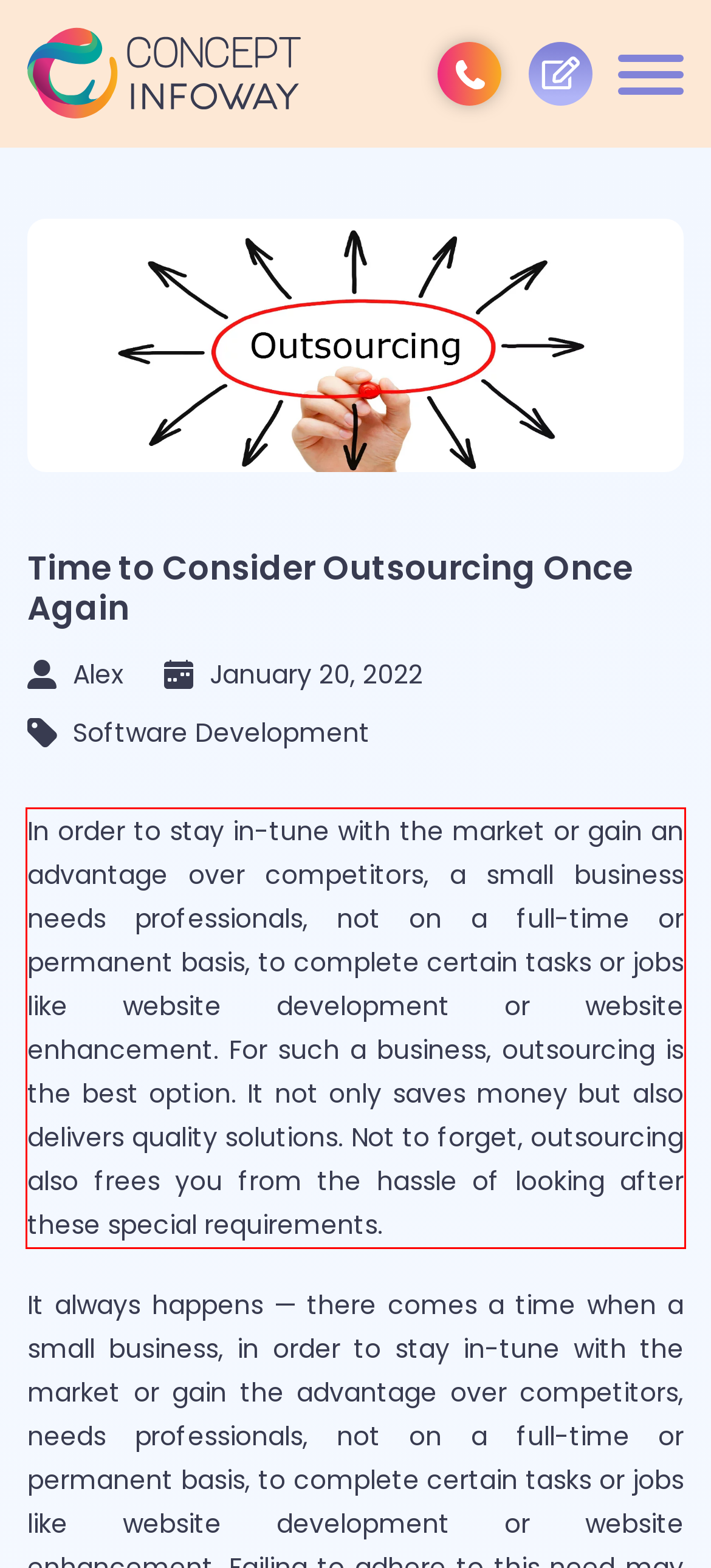Look at the webpage screenshot and recognize the text inside the red bounding box.

In order to stay in-tune with the market or gain an advantage over competitors, a small business needs professionals, not on a full-time or permanent basis, to complete certain tasks or jobs like website development or website enhancement. For such a business, outsourcing is the best option. It not only saves money but also delivers quality solutions. Not to forget, outsourcing also frees you from the hassle of looking after these special requirements.